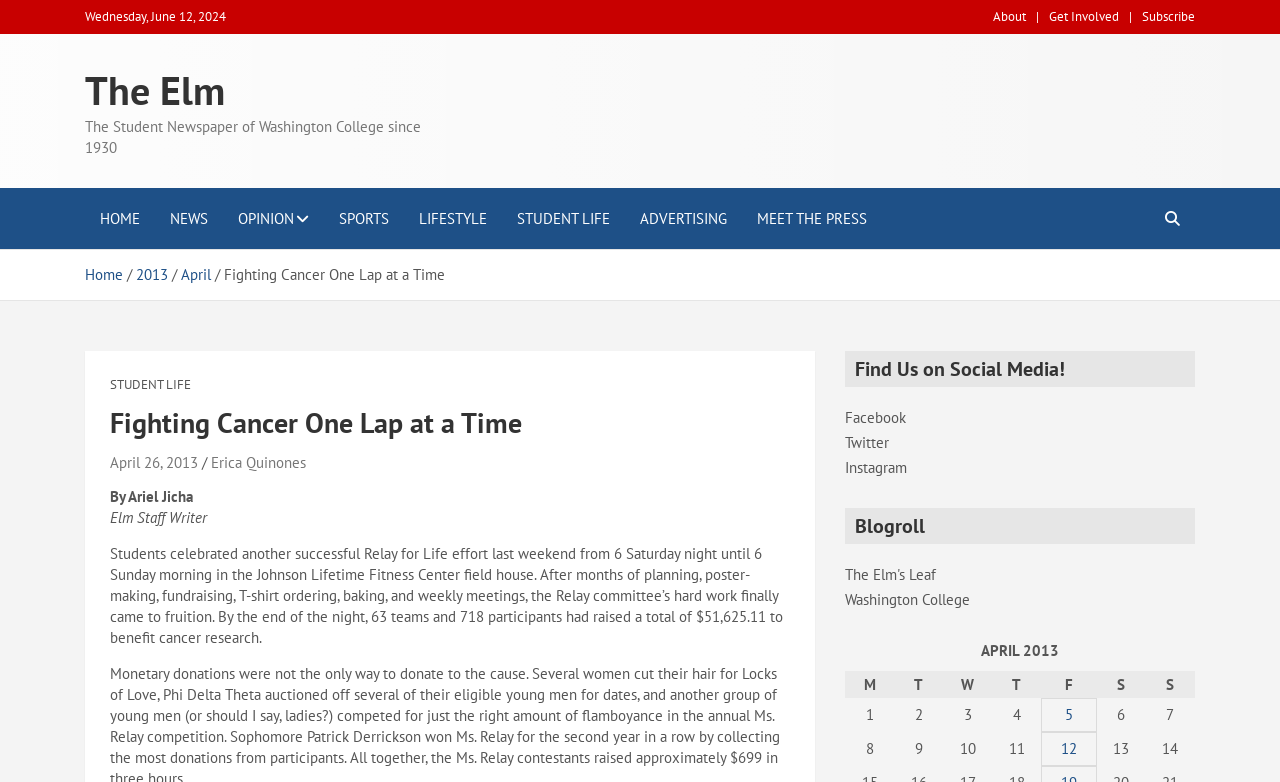Locate the primary heading on the webpage and return its text.

Fighting Cancer One Lap at a Time